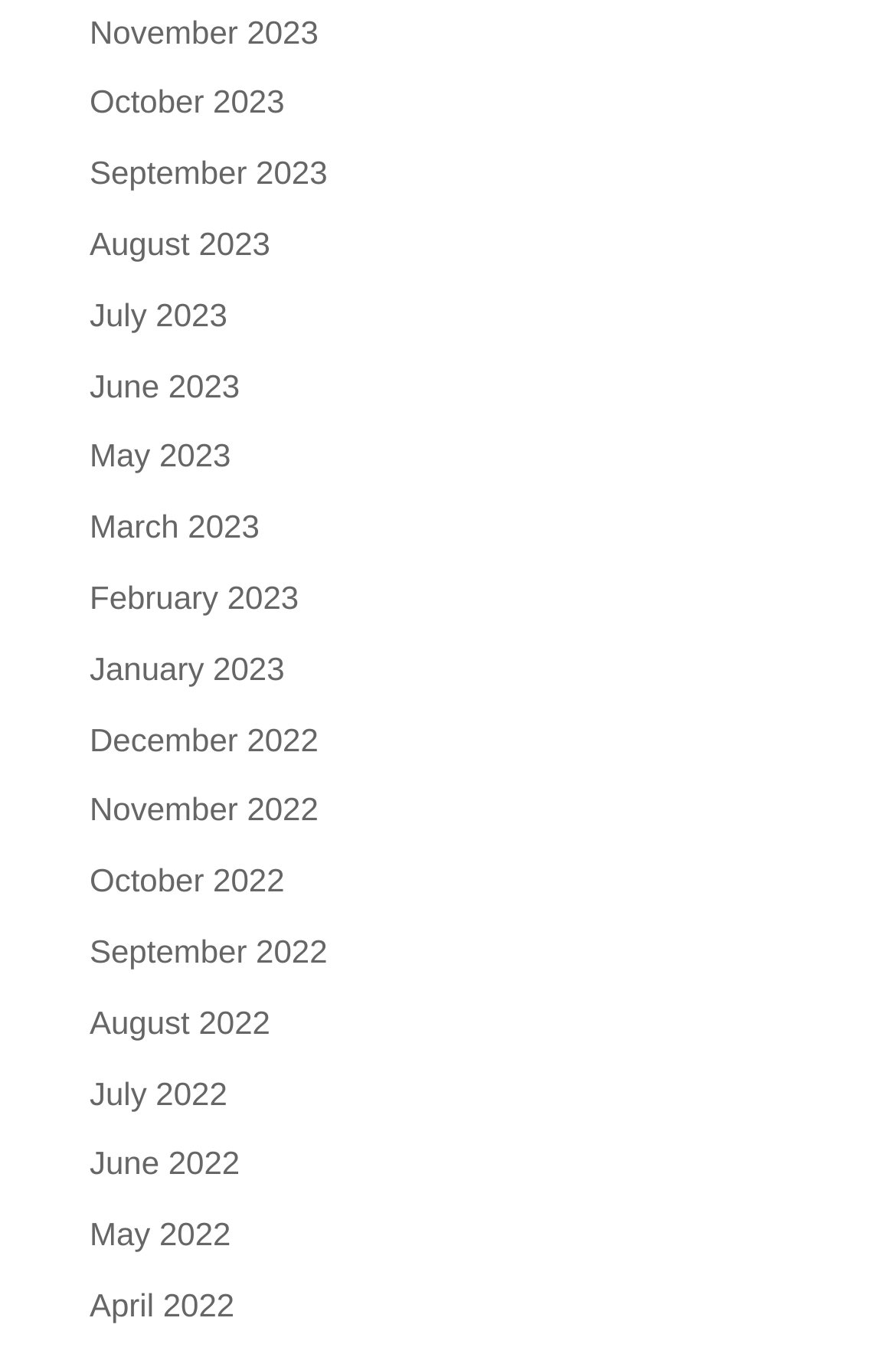Kindly determine the bounding box coordinates of the area that needs to be clicked to fulfill this instruction: "access January 2023".

[0.1, 0.479, 0.318, 0.506]